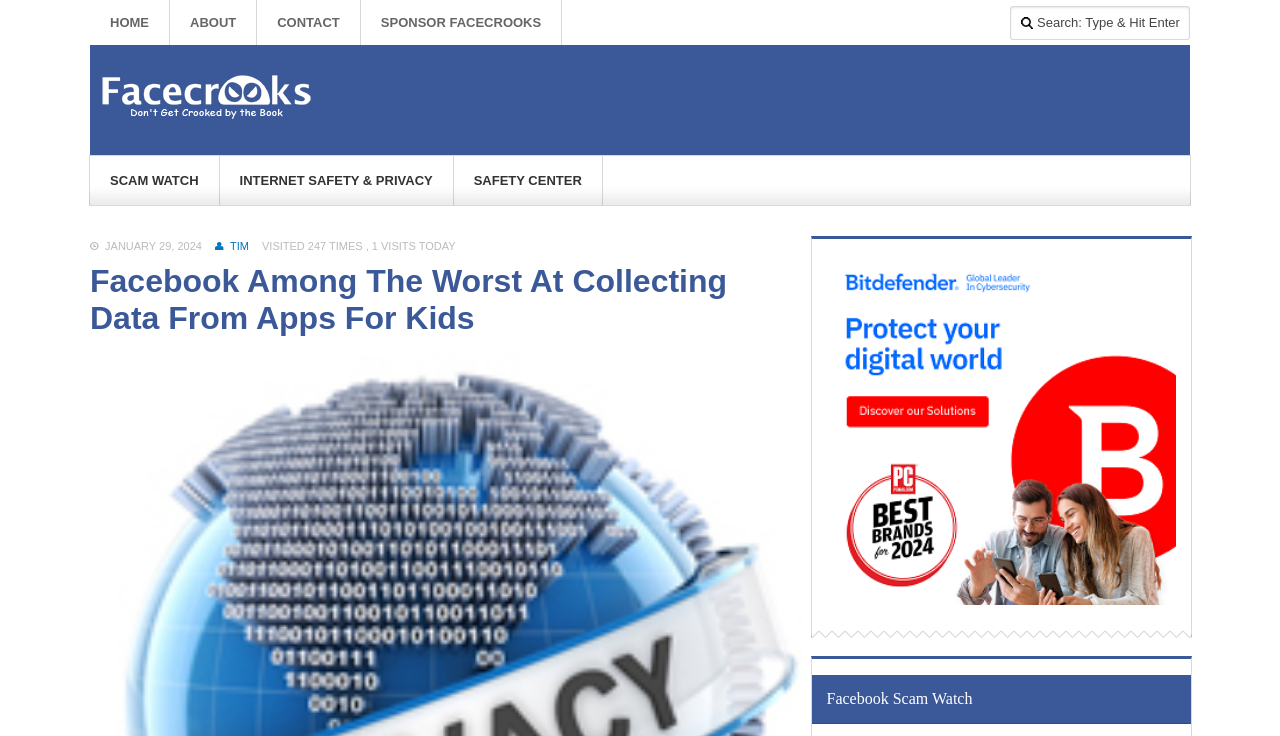From the image, can you give a detailed response to the question below:
What is the date and time displayed on the webpage?

The date and time can be found by looking at the abbreviation element with the text 'Monday, January 29th, 2024, 3:48 pm' which is located near the top of the webpage.